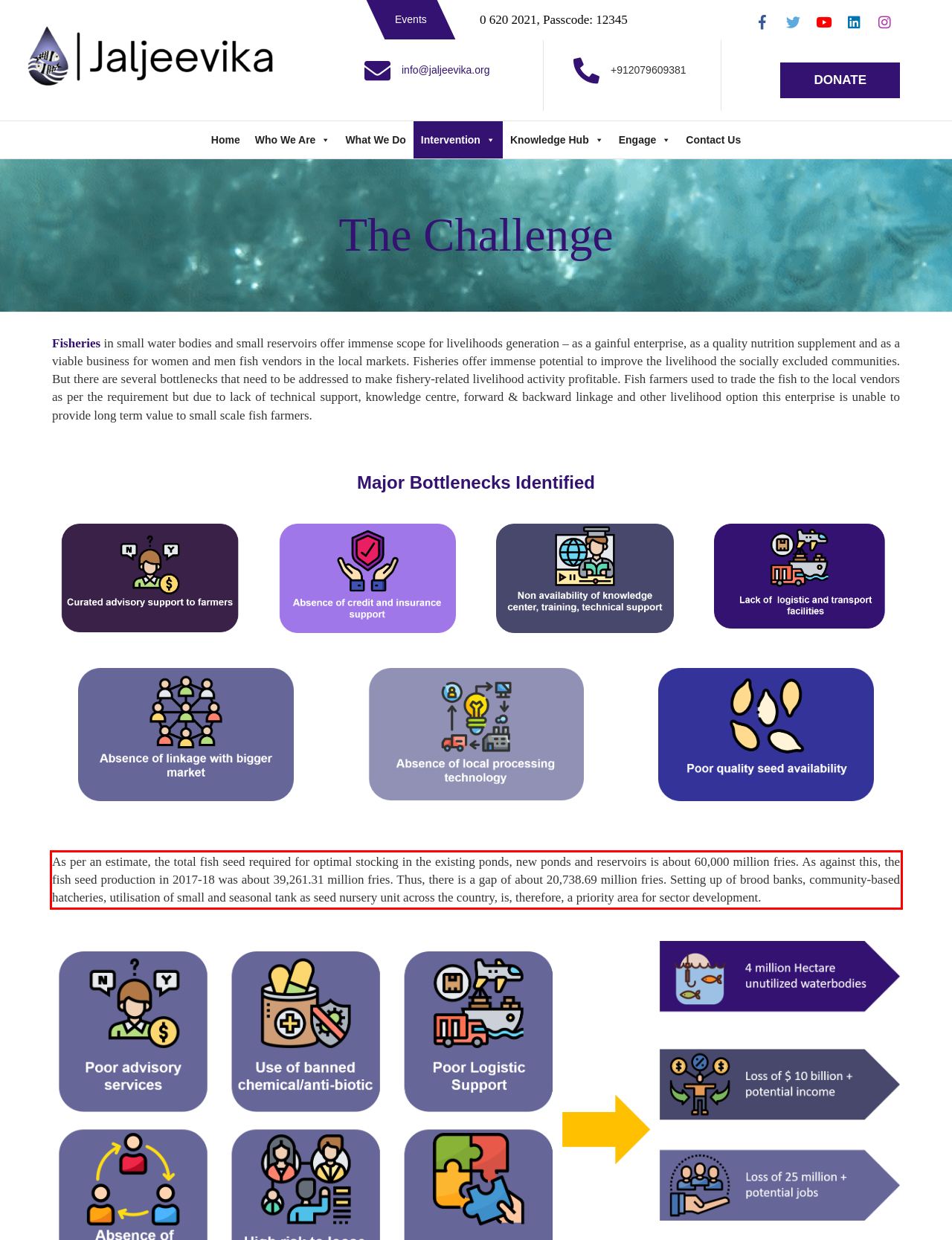Please look at the webpage screenshot and extract the text enclosed by the red bounding box.

As per an estimate, the total fish seed required for optimal stocking in the existing ponds, new ponds and reservoirs is about 60,000 million fries. As against this, the fish seed production in 2017-18 was about 39,261.31 million fries. Thus, there is a gap of about 20,738.69 million fries. Setting up of brood banks, community-based hatcheries, utilisation of small and seasonal tank as seed nursery unit across the country, is, therefore, a priority area for sector development.